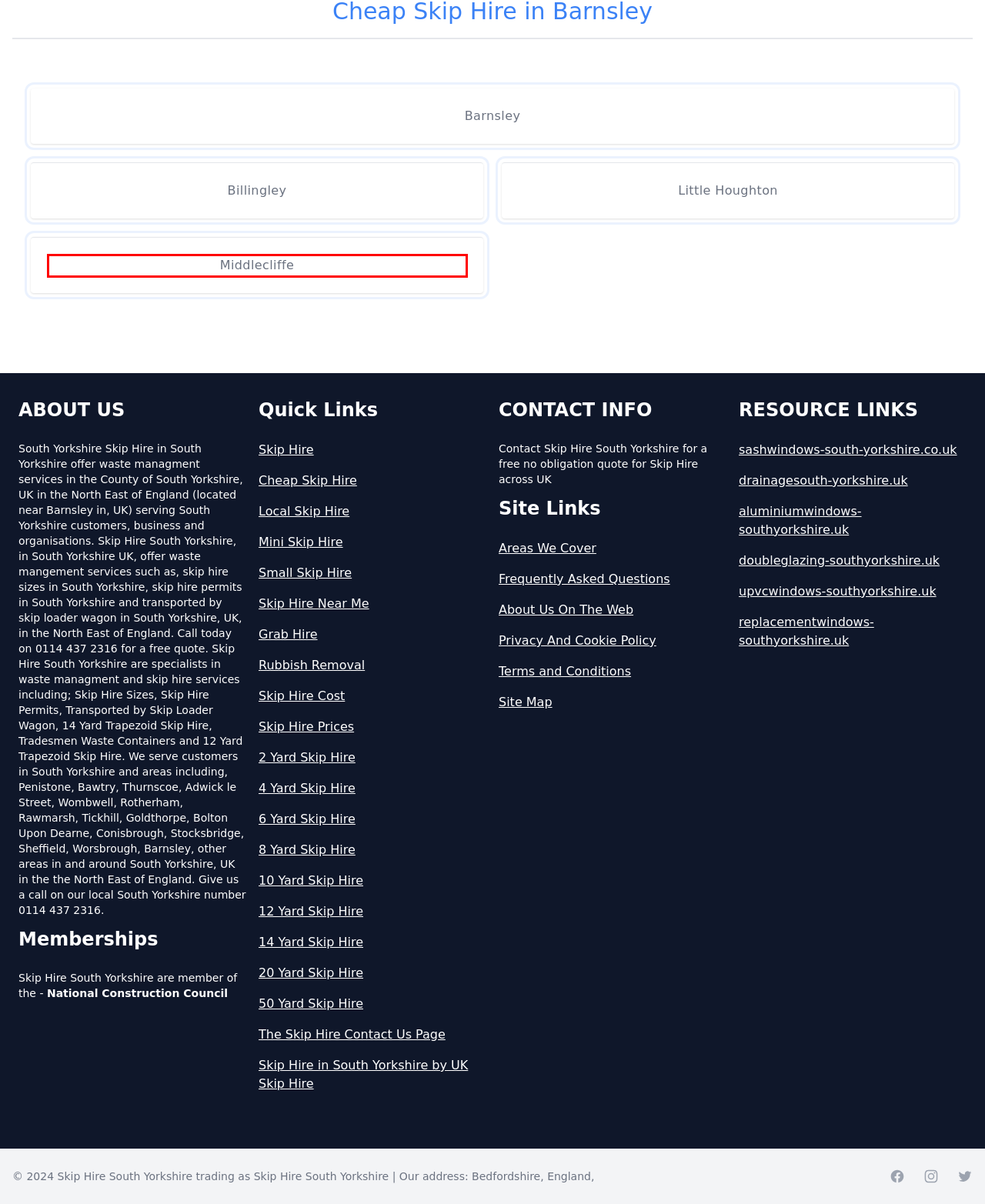Using OCR, extract the text content found within the red bounding box in the given webpage screenshot.

If you're in need of a cheap and reliable skip hire company in Great Houghton, look no further than Skip Hire South Yorkshire. You can reach us by phone on 0114 437 2316, or by email at contact@skiphire-south-yorkshire.co.uk. Alternatively, you can visit our website at skiphire-south-yorkshire.co.uk to learn more about our services and to request a quote.